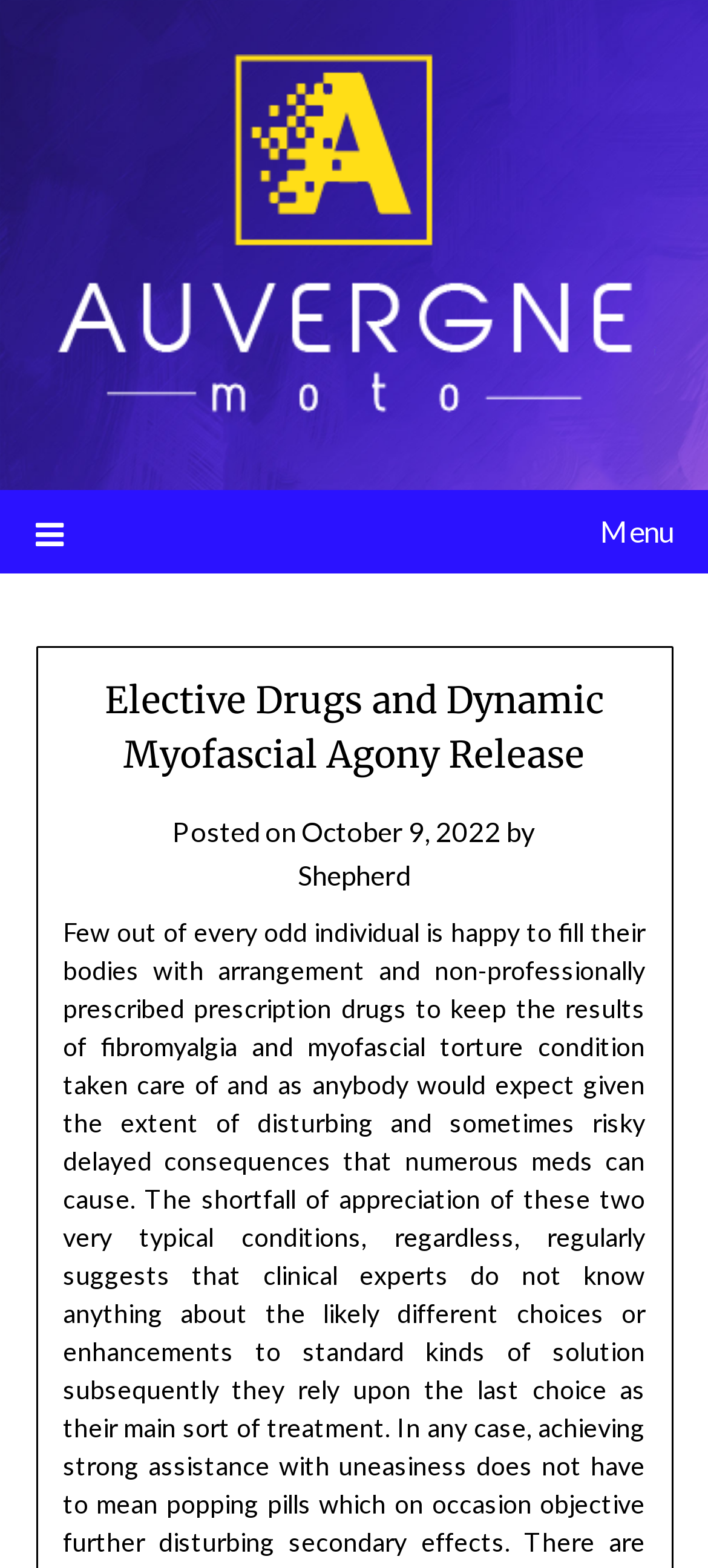When was the post published?
Relying on the image, give a concise answer in one word or a brief phrase.

October 9, 2022